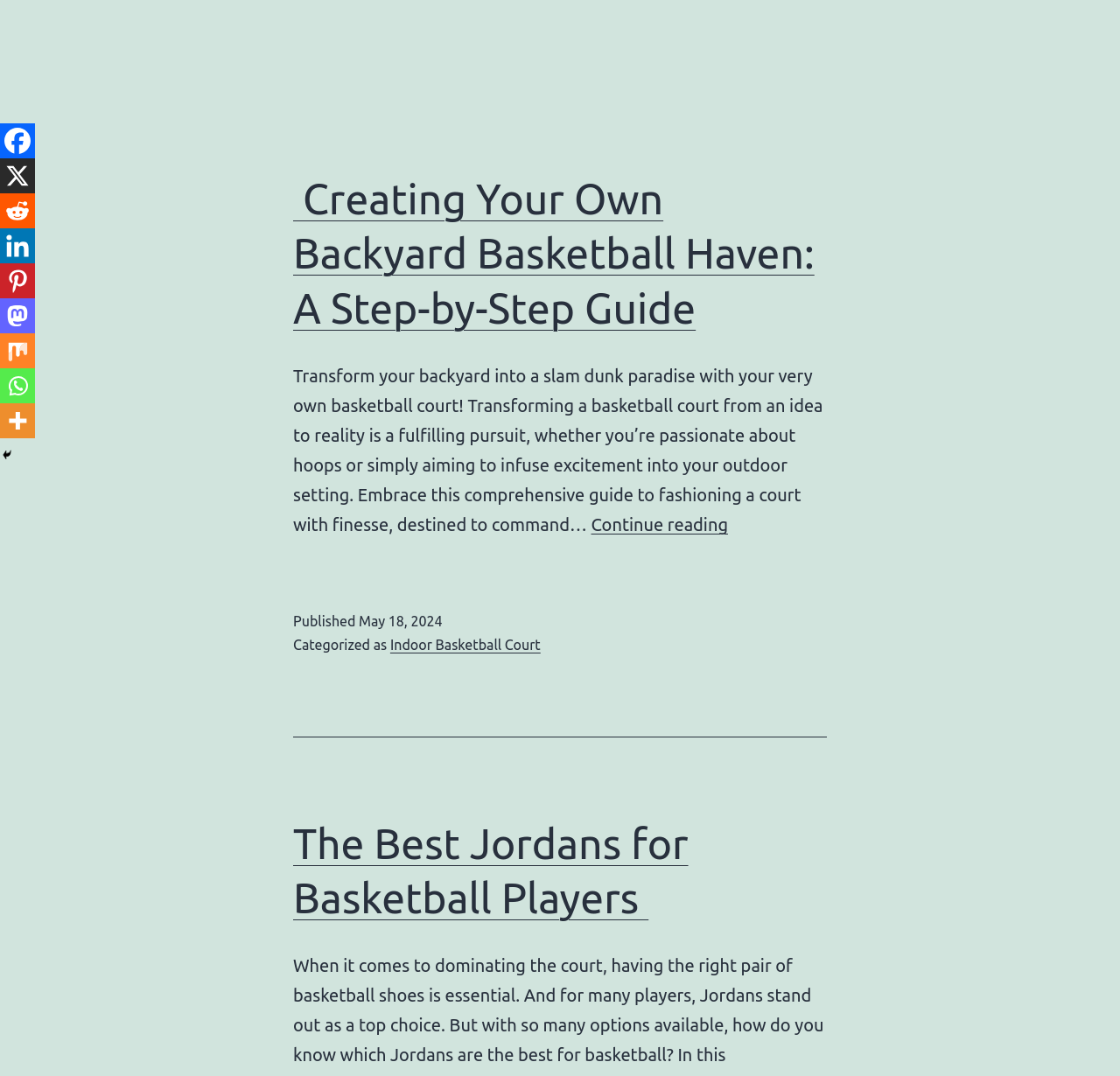Determine the bounding box coordinates of the UI element described below. Use the format (top-left x, top-left y, bottom-right x, bottom-right y) with floating point numbers between 0 and 1: September 2022

None